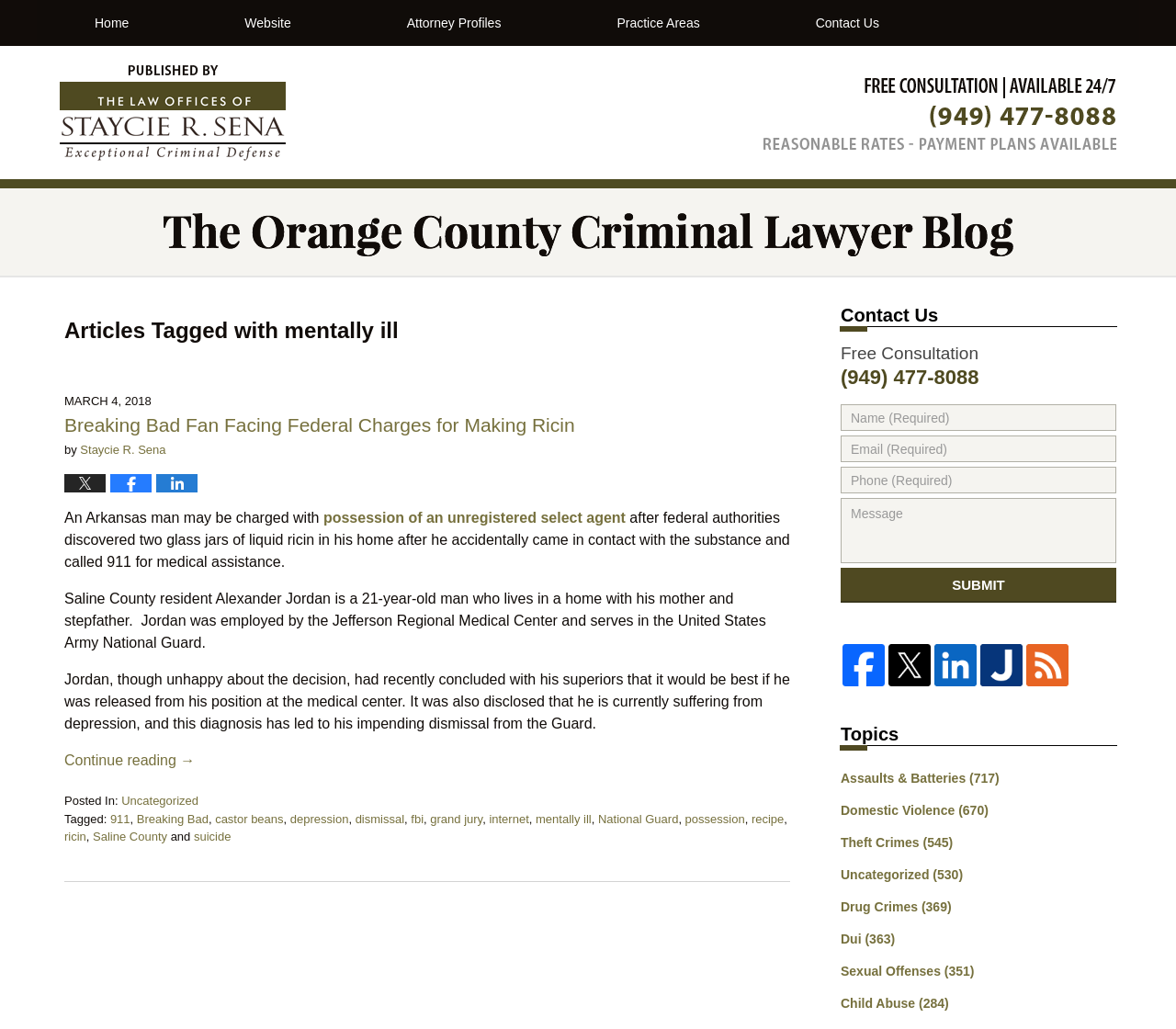Provide the bounding box coordinates for the UI element described in this sentence: "recipe". The coordinates should be four float values between 0 and 1, i.e., [left, top, right, bottom].

[0.639, 0.789, 0.667, 0.802]